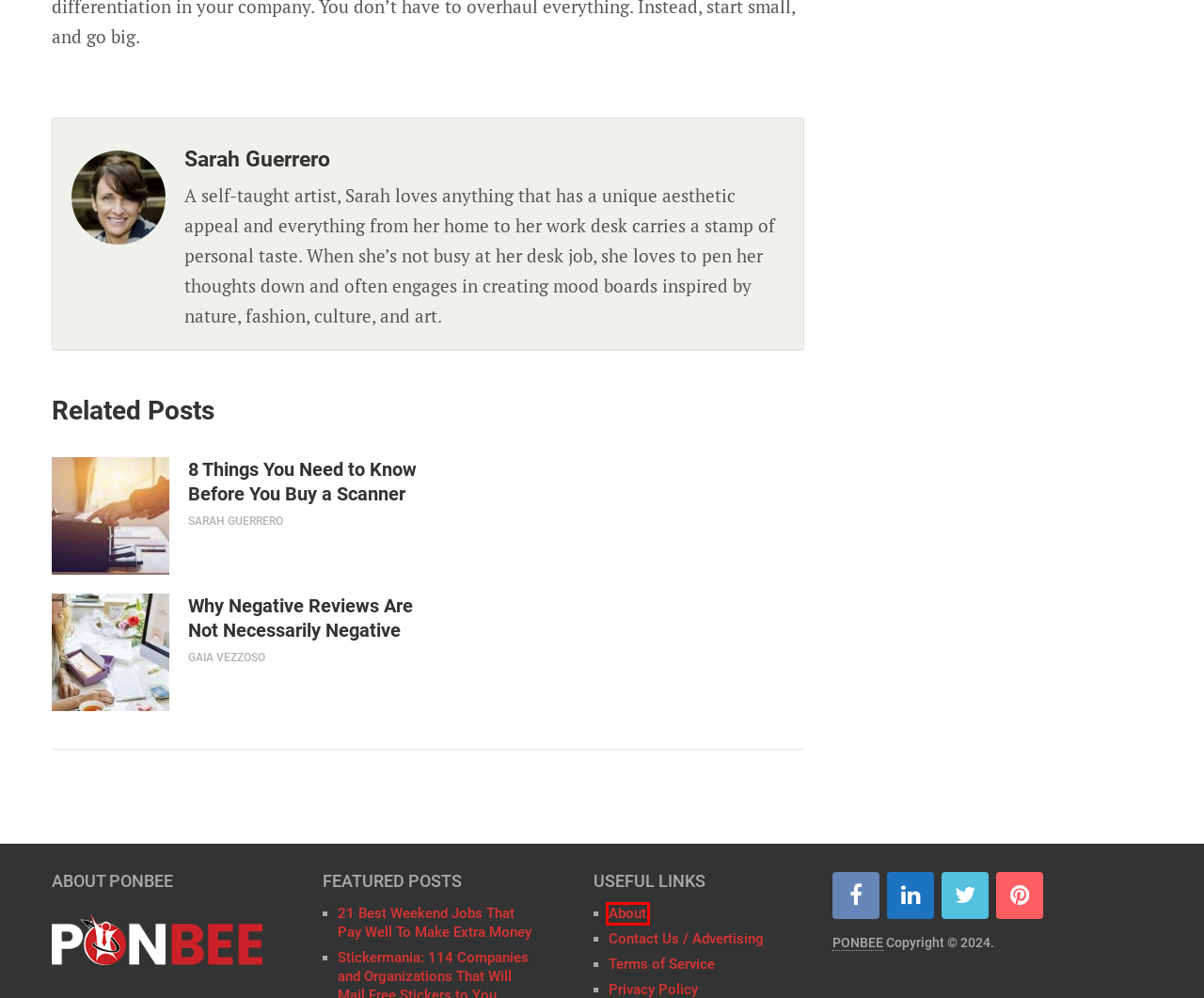Observe the webpage screenshot and focus on the red bounding box surrounding a UI element. Choose the most appropriate webpage description that corresponds to the new webpage after clicking the element in the bounding box. Here are the candidates:
A. About - PONBEE
B. Why Negative Reviews Are Not Necessarily Negative - PONBEE
C. Growth – PONBEE
D. Sarah Guerrero - PONBEE
E. 21 Best Weekend Jobs That Pay Well To Make Extra Money - PONBEE
F. 8 Things You Need to Know Before You Buy a Scanner - PONBEE
G. Lifestyle – PONBEE
H. Contact Us / Advertising - PONBEE

A